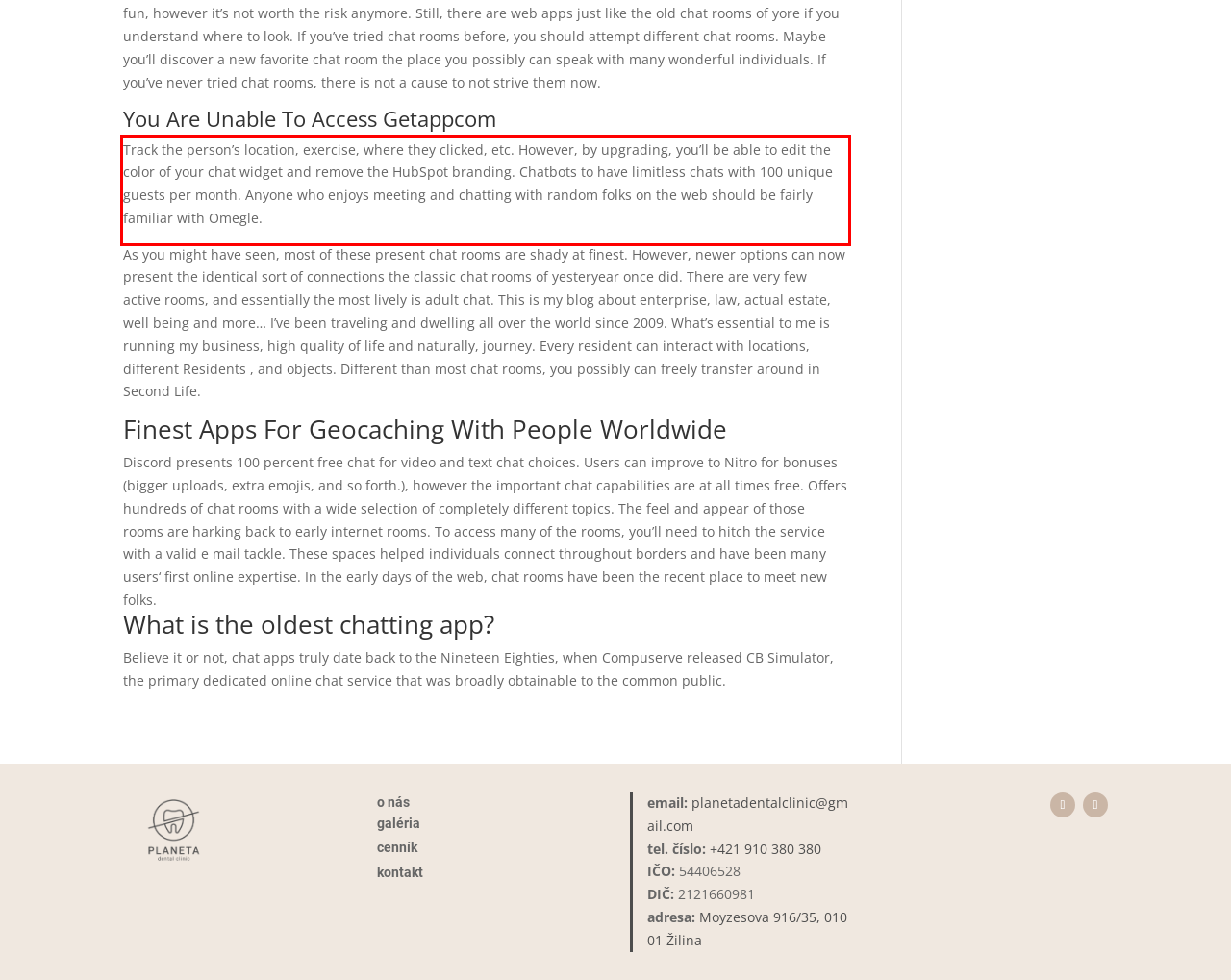Please identify and extract the text from the UI element that is surrounded by a red bounding box in the provided webpage screenshot.

Track the person’s location, exercise, where they clicked, etc. However, by upgrading, you’ll be able to edit the color of your chat widget and remove the HubSpot branding. Chatbots to have limitless chats with 100 unique guests per month. Anyone who enjoys meeting and chatting with random folks on the web should be fairly familiar with Omegle.